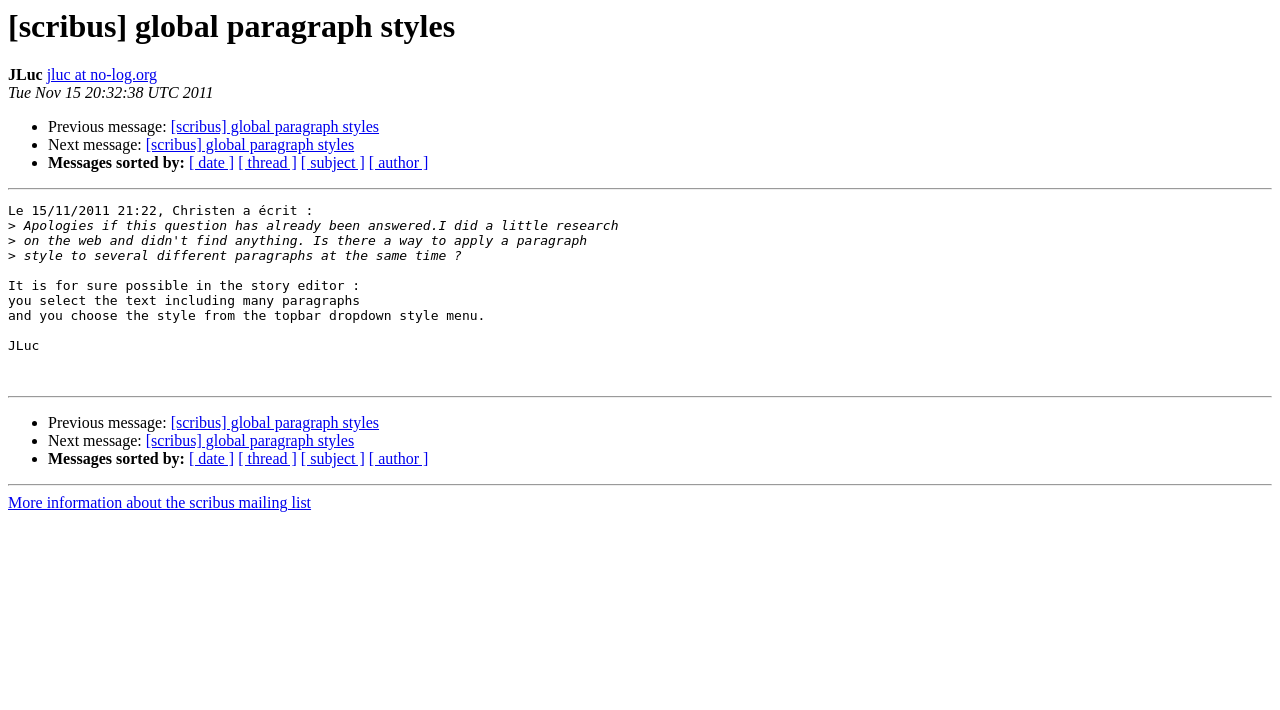Please give the bounding box coordinates of the area that should be clicked to fulfill the following instruction: "View next message". The coordinates should be in the format of four float numbers from 0 to 1, i.e., [left, top, right, bottom].

[0.038, 0.192, 0.114, 0.216]